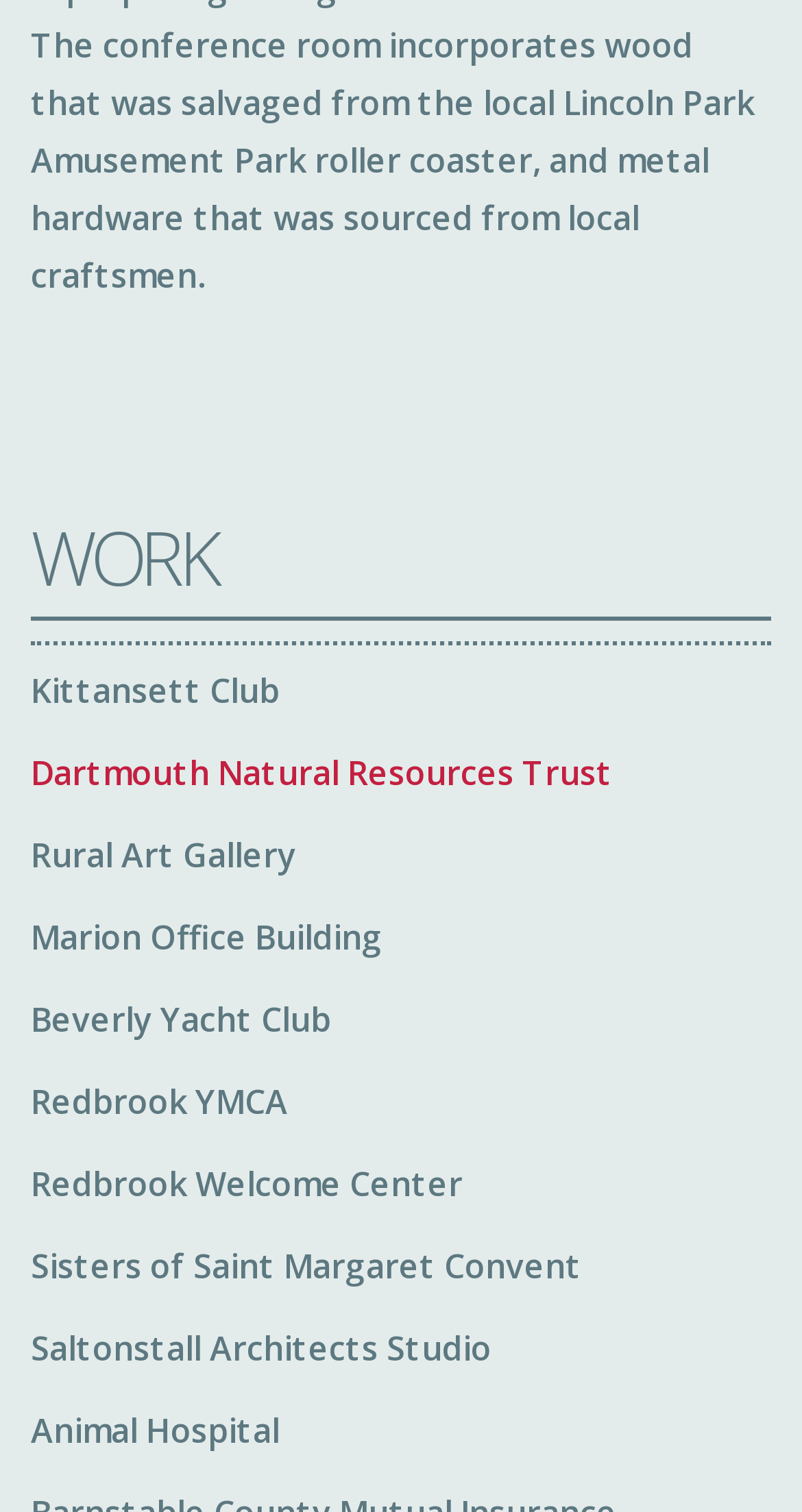Find the bounding box coordinates of the element I should click to carry out the following instruction: "explore Rural Art Gallery".

[0.038, 0.55, 0.369, 0.58]